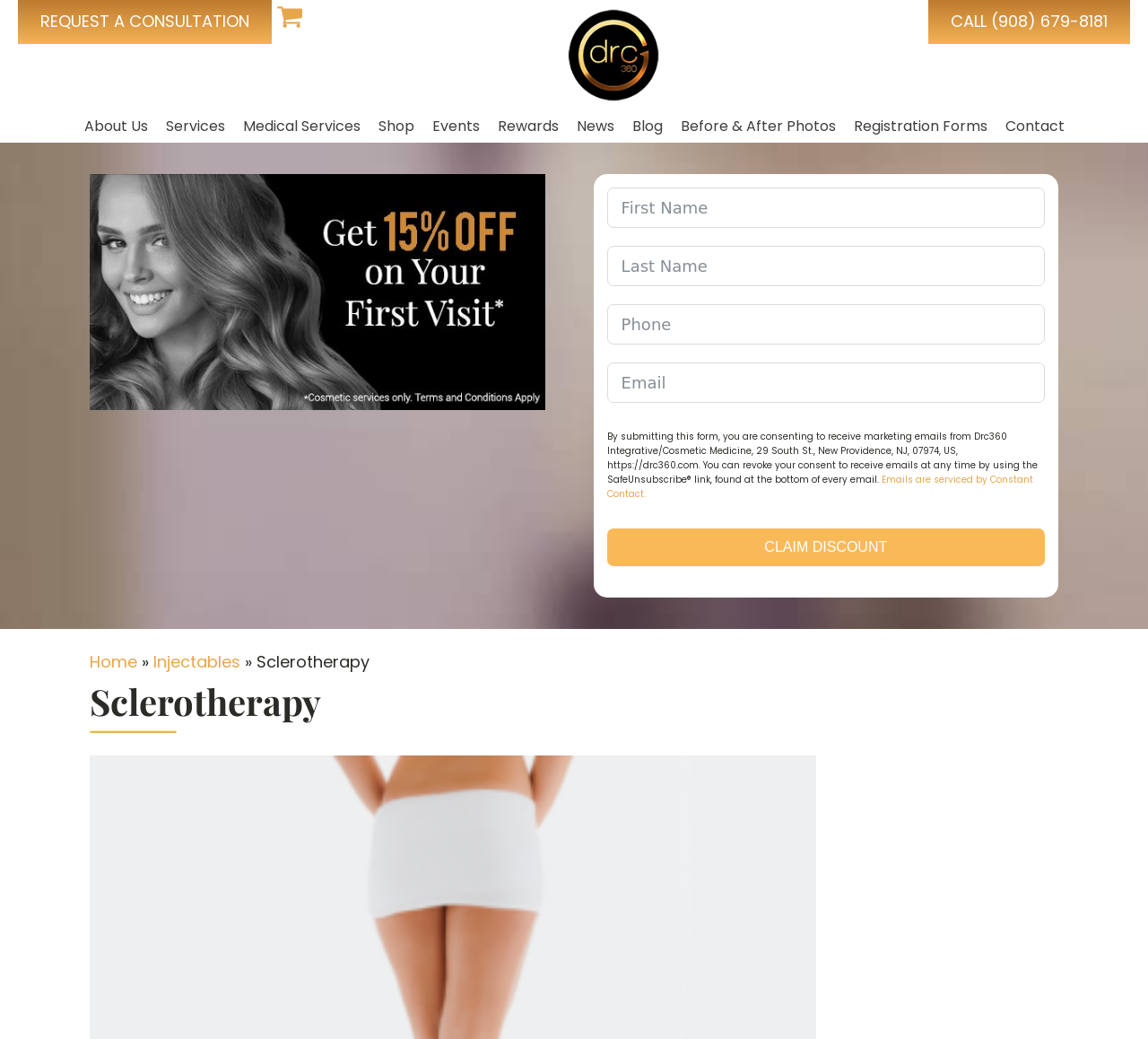Refer to the screenshot and give an in-depth answer to this question: What can be removed using the procedure described on the webpage?

I inferred this information by looking at the meta description of the webpage which mentions that DRC360 offers Sclerotherapy injections to reduce the appearance of these types of veins.